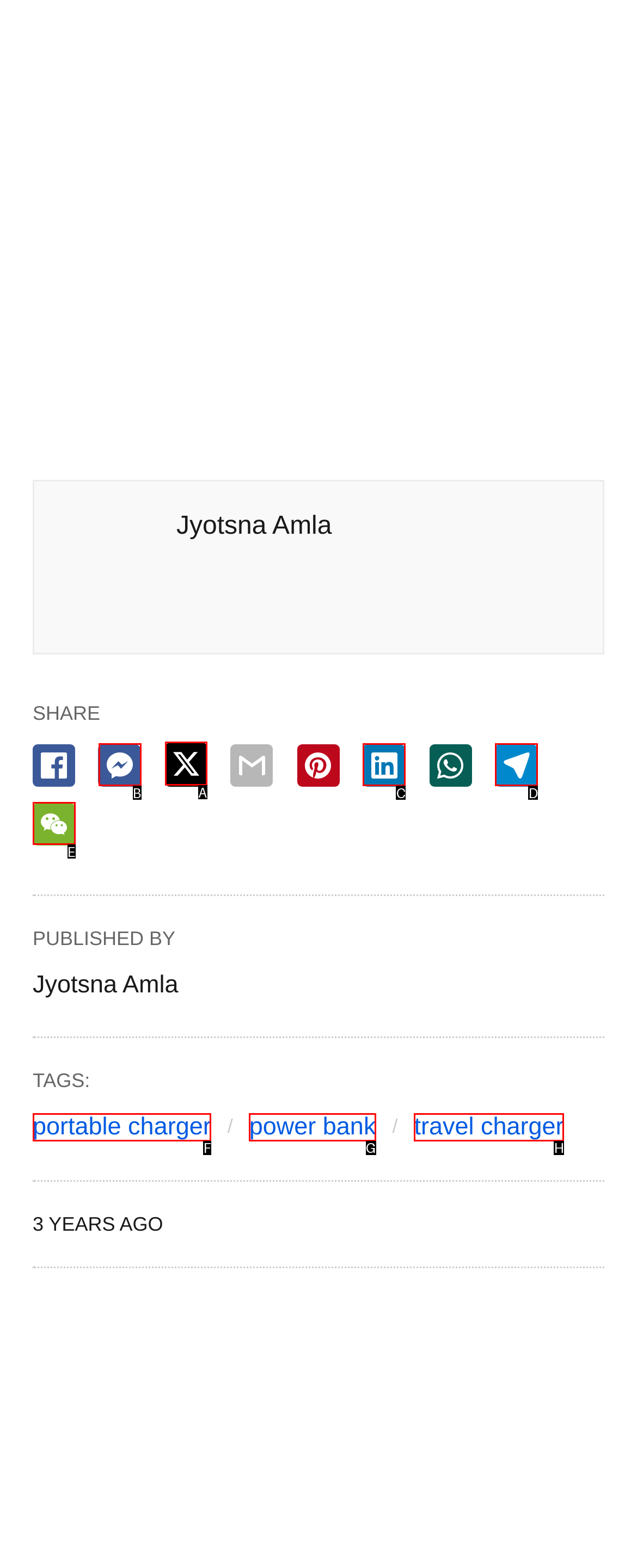Select the correct UI element to click for this task: Share on Twitter.
Answer using the letter from the provided options.

A